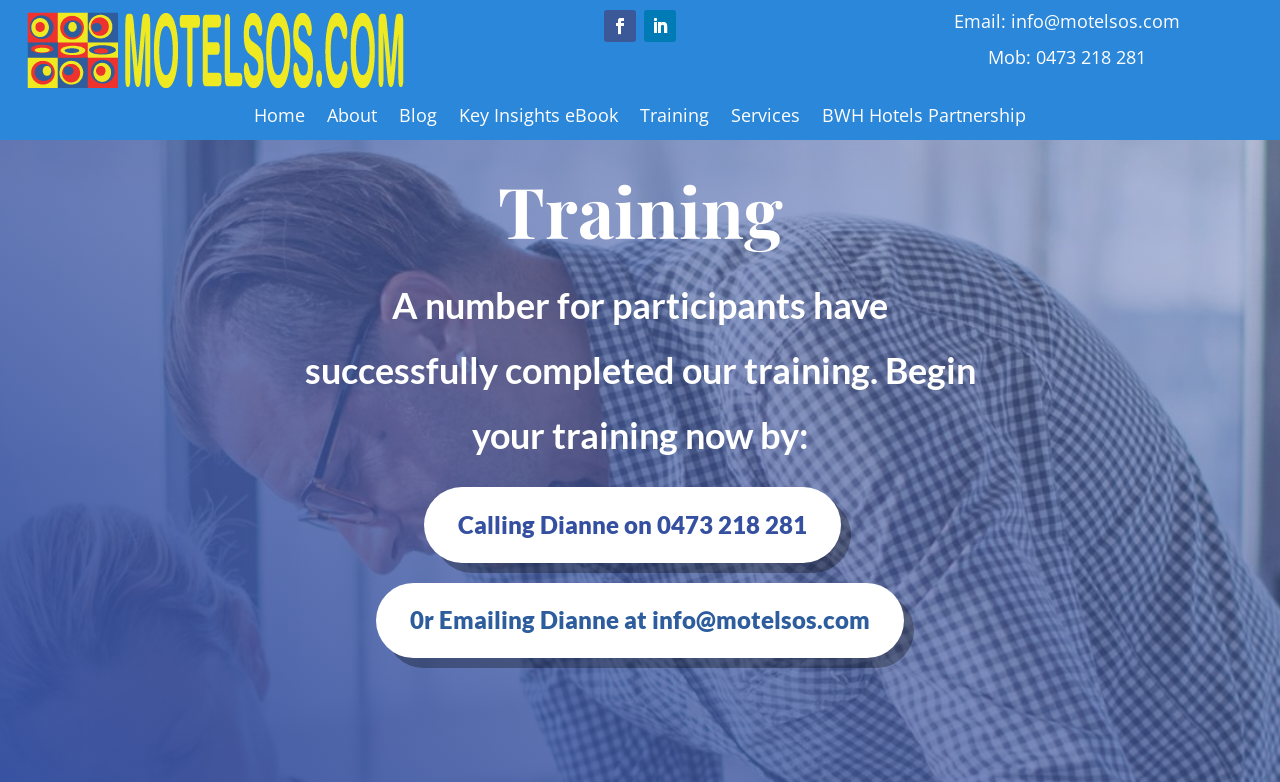Please locate the bounding box coordinates of the element that should be clicked to complete the given instruction: "Call Dianne on 0473 218 281".

[0.772, 0.058, 0.895, 0.088]